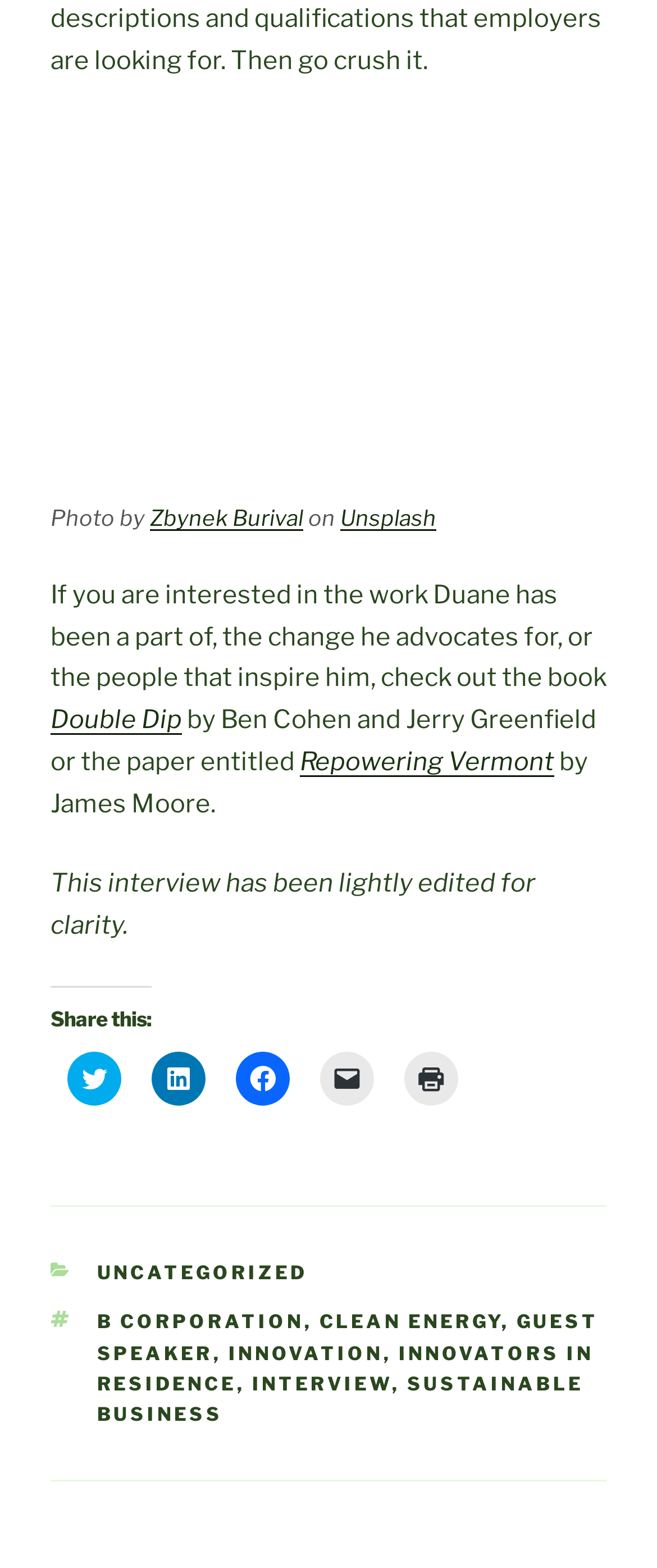Please analyze the image and give a detailed answer to the question:
Who is the photographer of the image?

The photographer of the image is mentioned in the figcaption element, which is a child of the figure element. The text 'Photo by' is followed by a link to 'Zbynek Burival', indicating that he is the photographer.